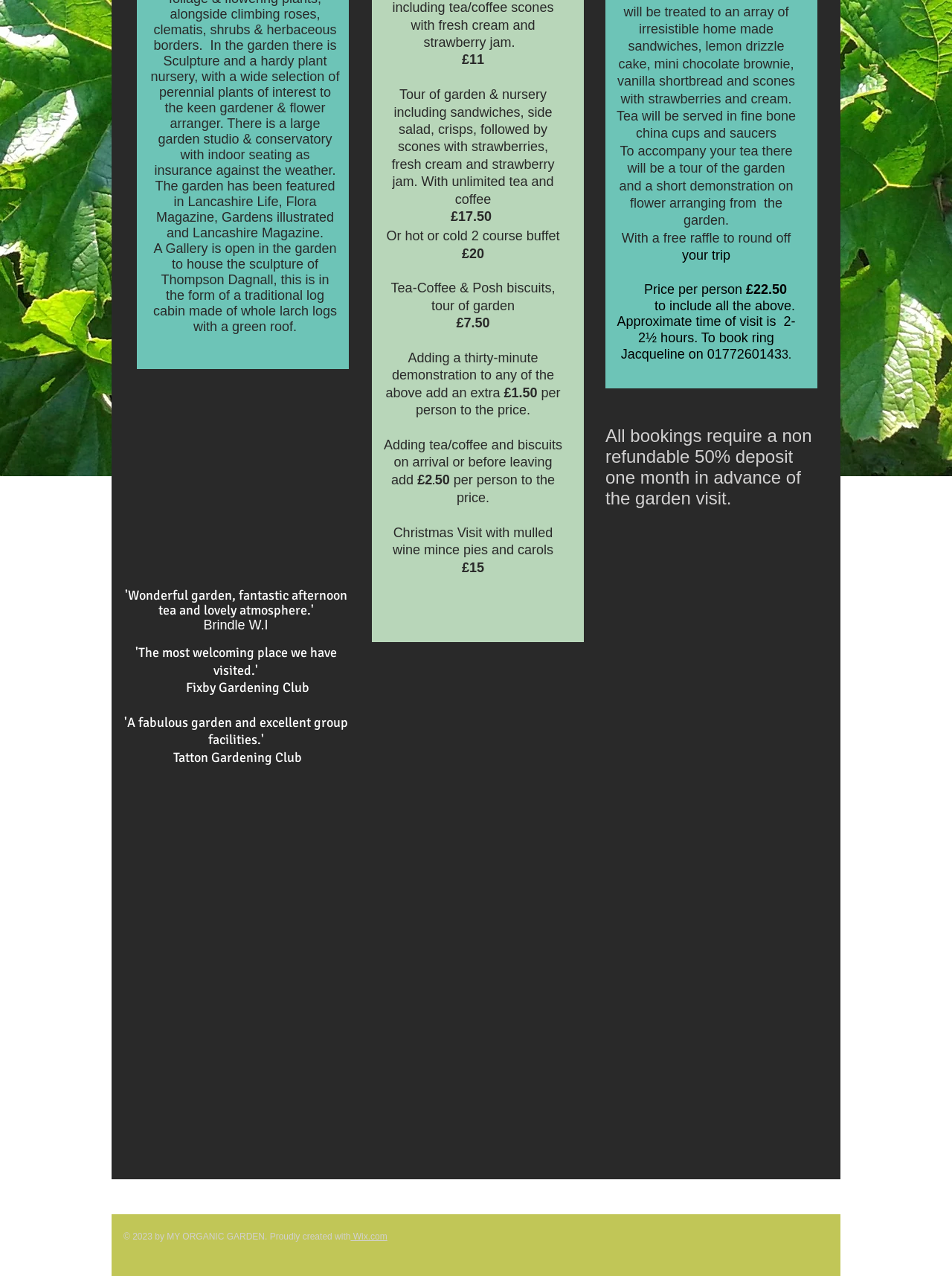Predict the bounding box of the UI element based on the description: "aria-label="Twitter Round"". The coordinates should be four float numbers between 0 and 1, formatted as [left, top, right, bottom].

[0.826, 0.961, 0.847, 0.976]